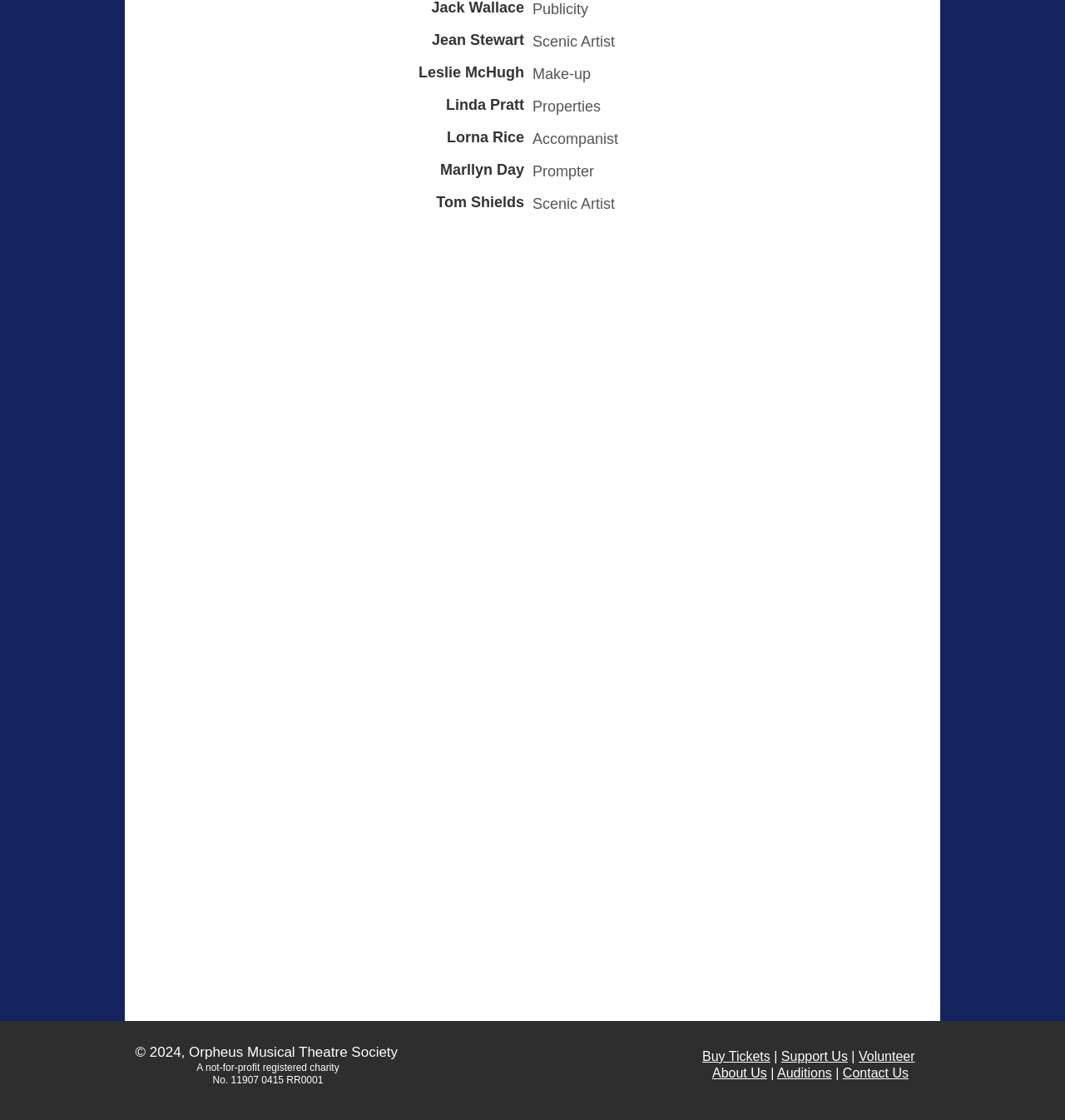Please identify the bounding box coordinates of the element that needs to be clicked to execute the following command: "Support the theatre". Provide the bounding box using four float numbers between 0 and 1, formatted as [left, top, right, bottom].

[0.733, 0.937, 0.796, 0.949]